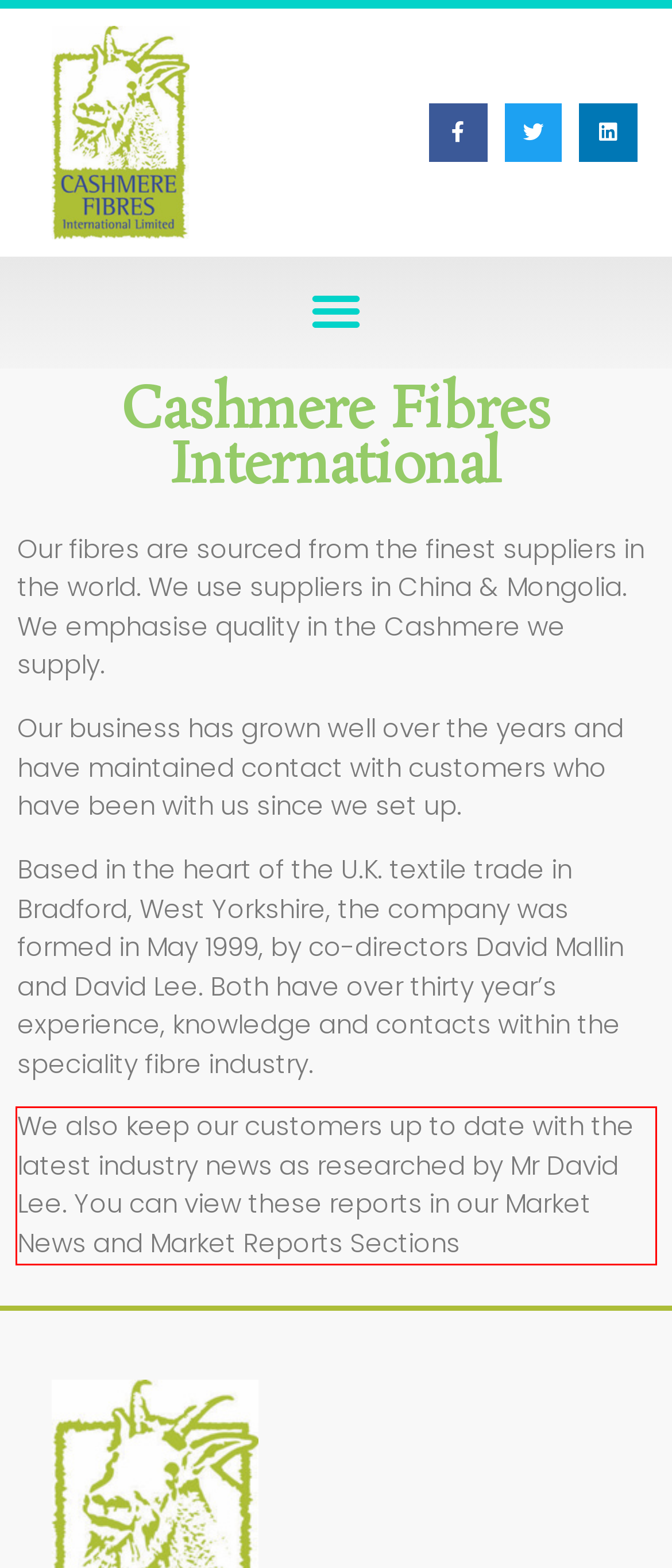Within the screenshot of a webpage, identify the red bounding box and perform OCR to capture the text content it contains.

We also keep our customers up to date with the latest industry news as researched by Mr David Lee. You can view these reports in our Market News and Market Reports Sections